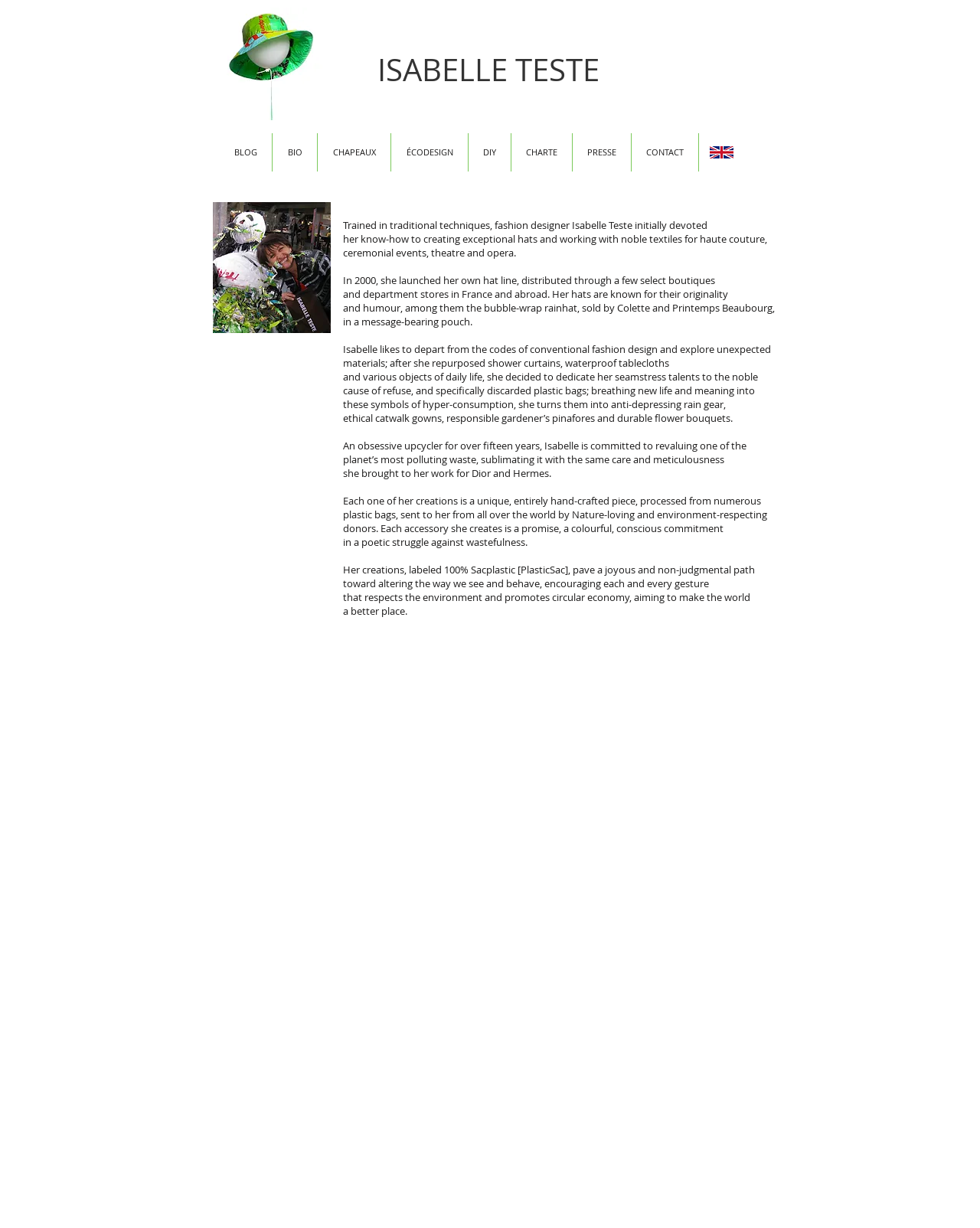What is the name of Isabelle Teste's hat line?
Look at the image and provide a short answer using one word or a phrase.

Not mentioned